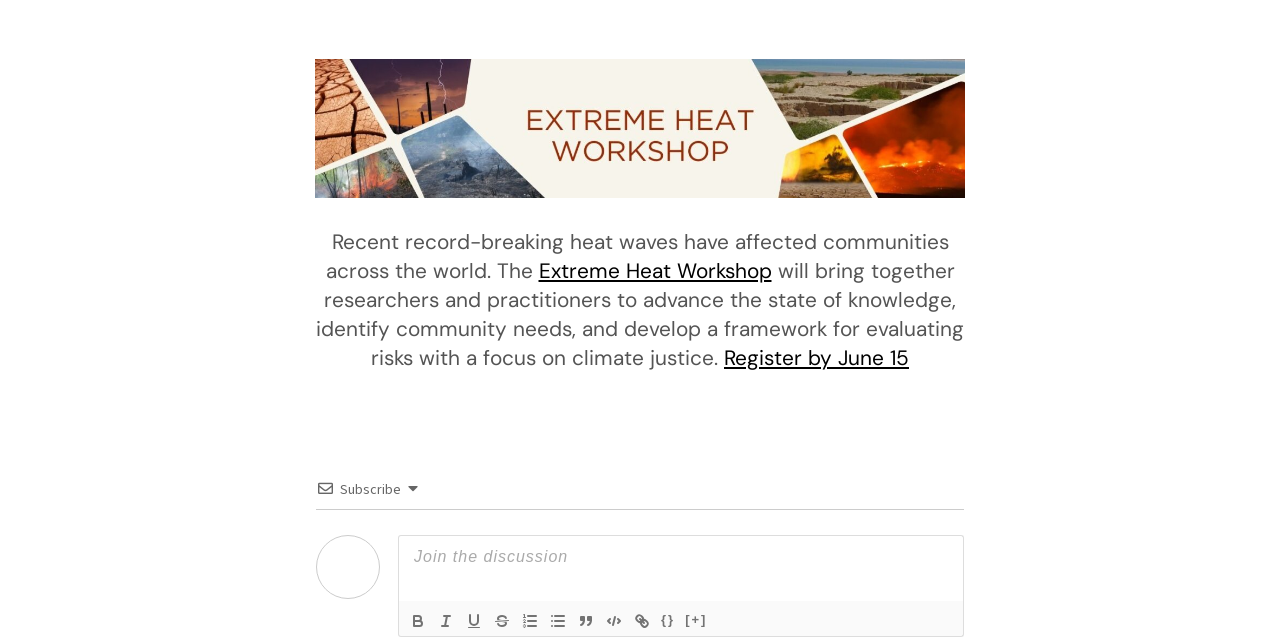What is the function of the buttons at the bottom of the page?
Could you please answer the question thoroughly and with as much detail as possible?

The question is asking about the function of the buttons at the bottom of the page, which include 'Bold', 'Italic', 'Underline', 'Strike', 'Ordered List', 'Unordered List', 'Blockquote', 'Code Block', 'Link', and '{}'. These buttons are typically used for text formatting, therefore, the answer is text formatting.